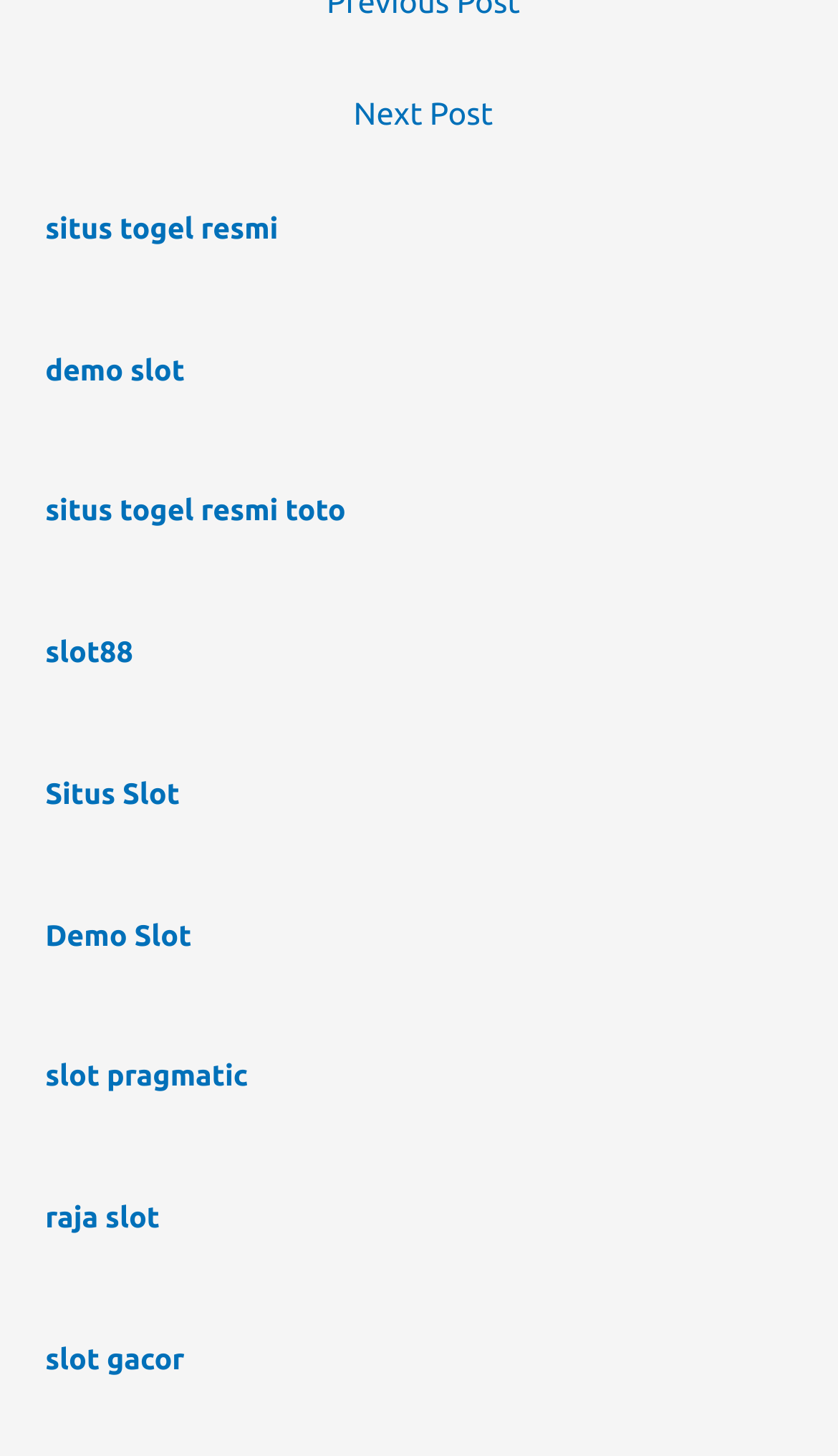Respond with a single word or short phrase to the following question: 
What is the text of the first link?

Next Post